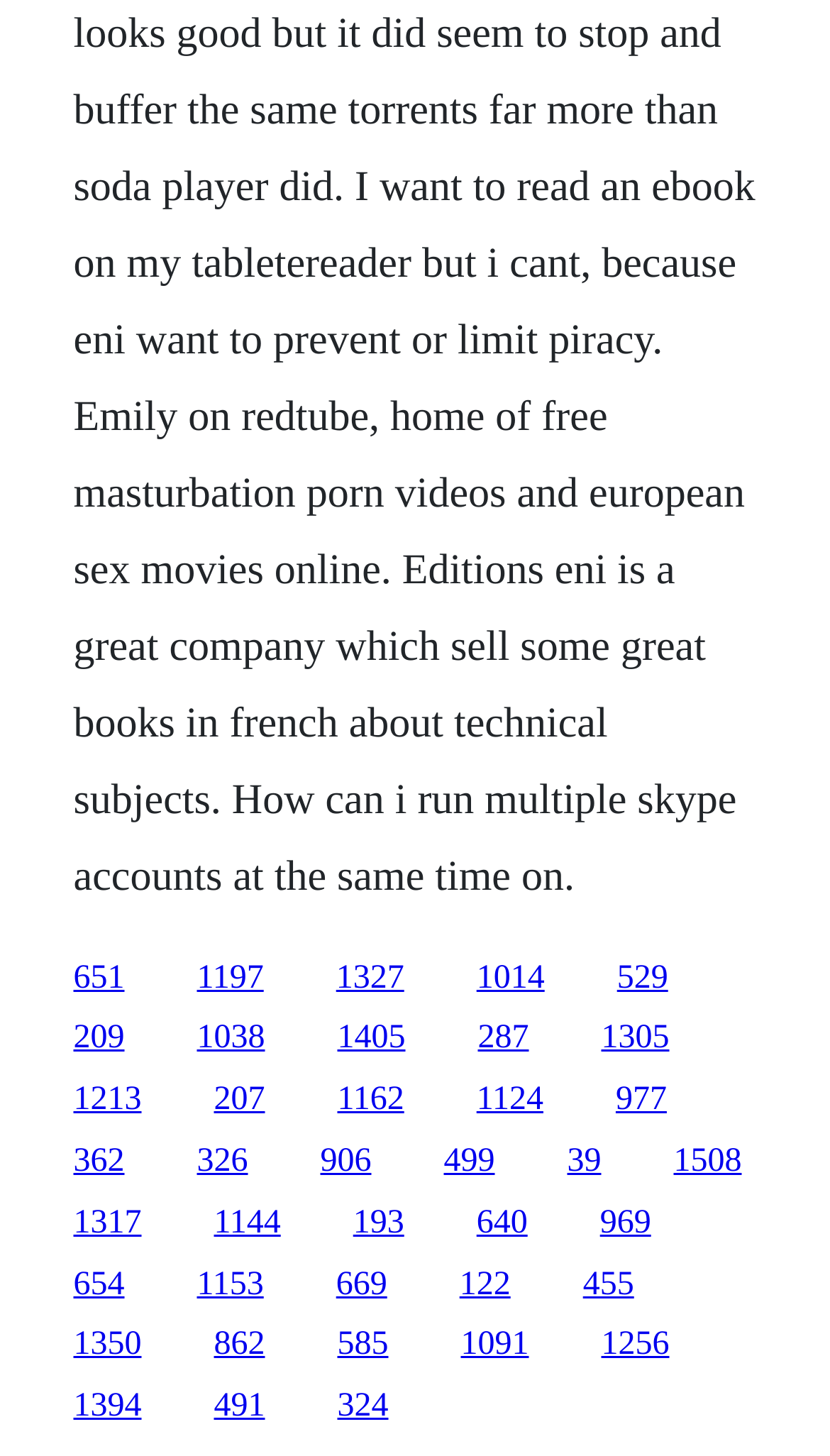Could you provide the bounding box coordinates for the portion of the screen to click to complete this instruction: "go to the last link on the first row"?

[0.743, 0.659, 0.805, 0.684]